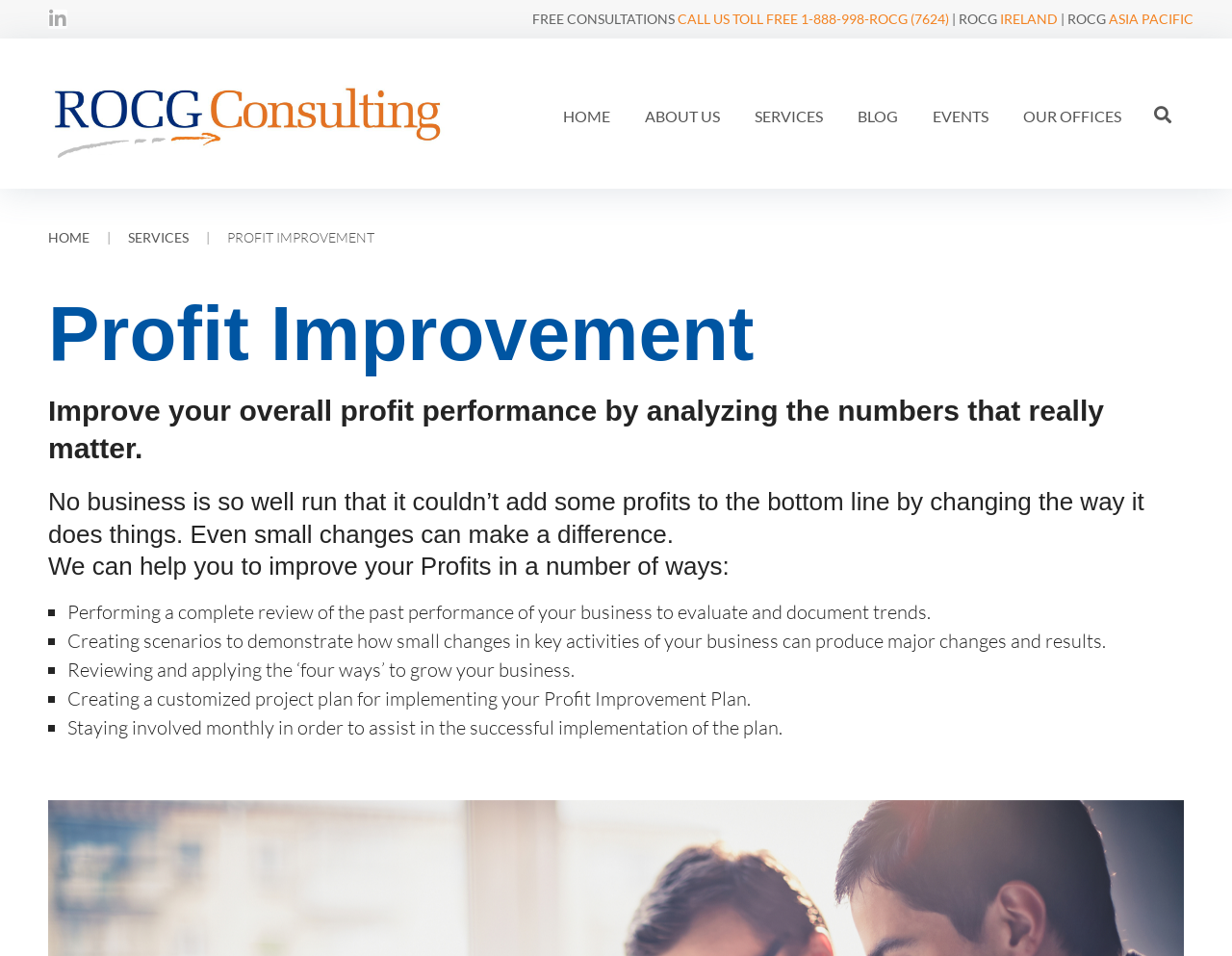Using the webpage screenshot, locate the HTML element that fits the following description and provide its bounding box: "parent_node: Search name="s" placeholder="Search..."".

[0.924, 0.097, 0.95, 0.147]